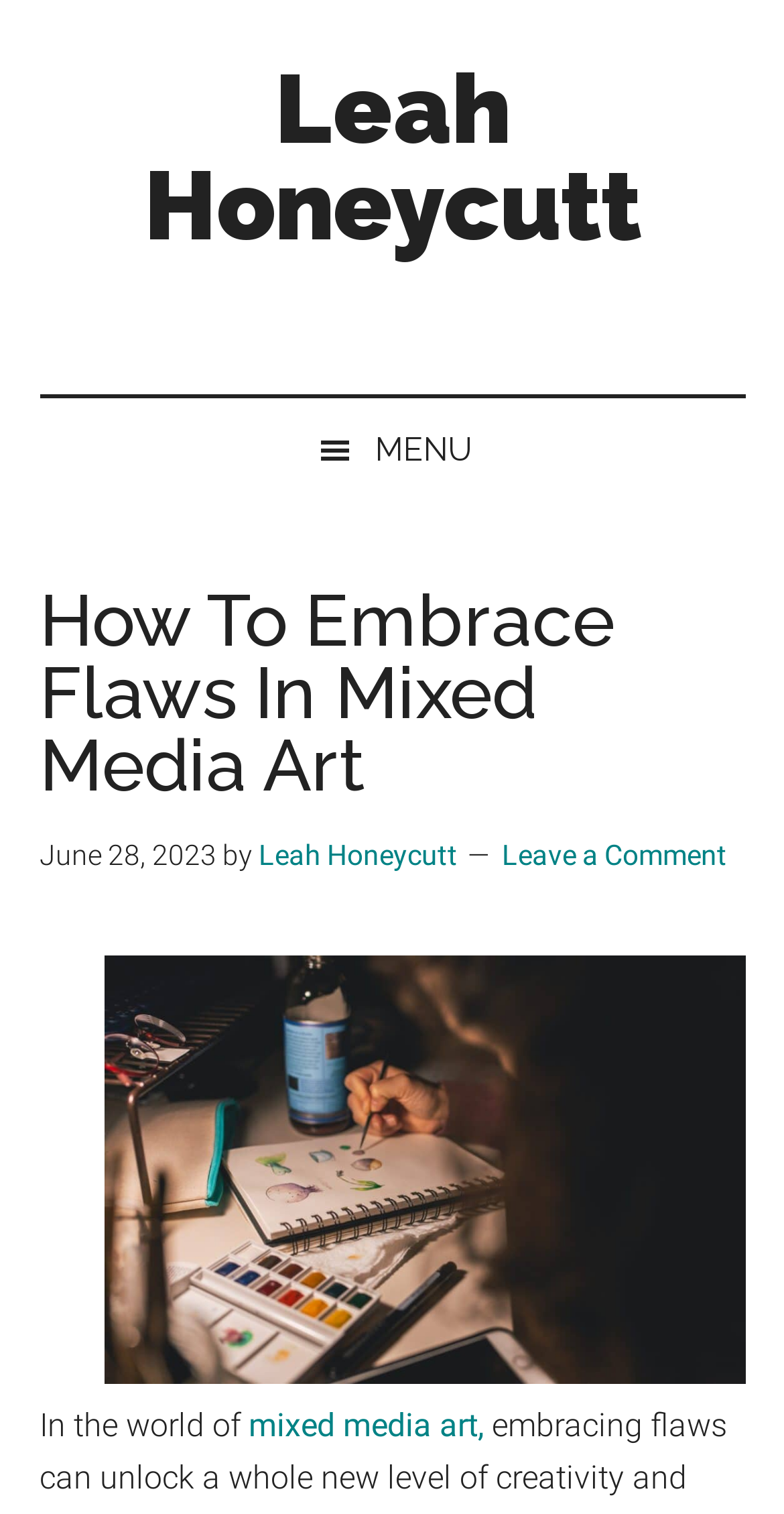Using the element description: "Leah Honeycutt", determine the bounding box coordinates for the specified UI element. The coordinates should be four float numbers between 0 and 1, [left, top, right, bottom].

[0.329, 0.554, 0.583, 0.575]